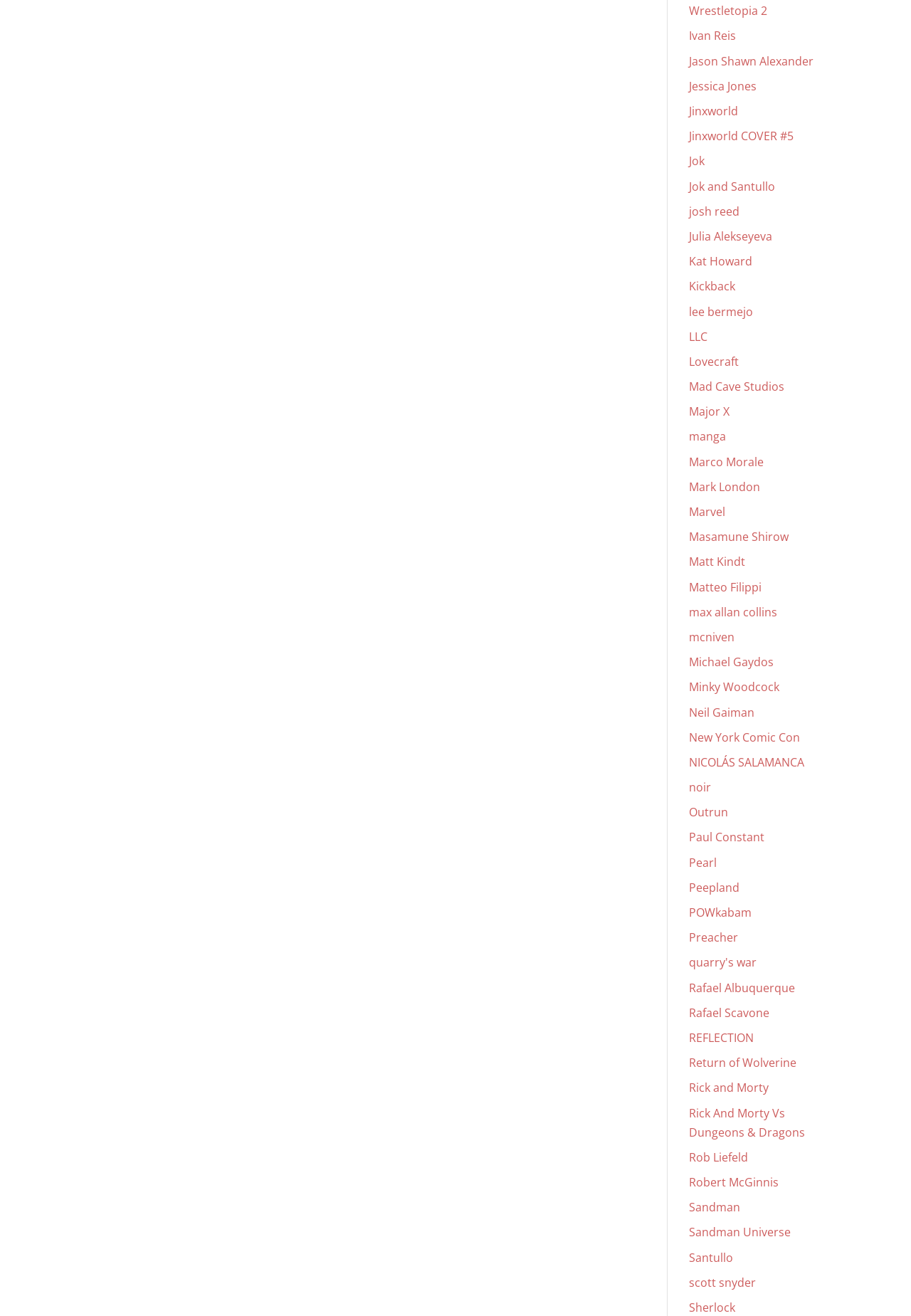Are all links on the webpage aligned vertically?
Please answer the question with a single word or phrase, referencing the image.

Yes